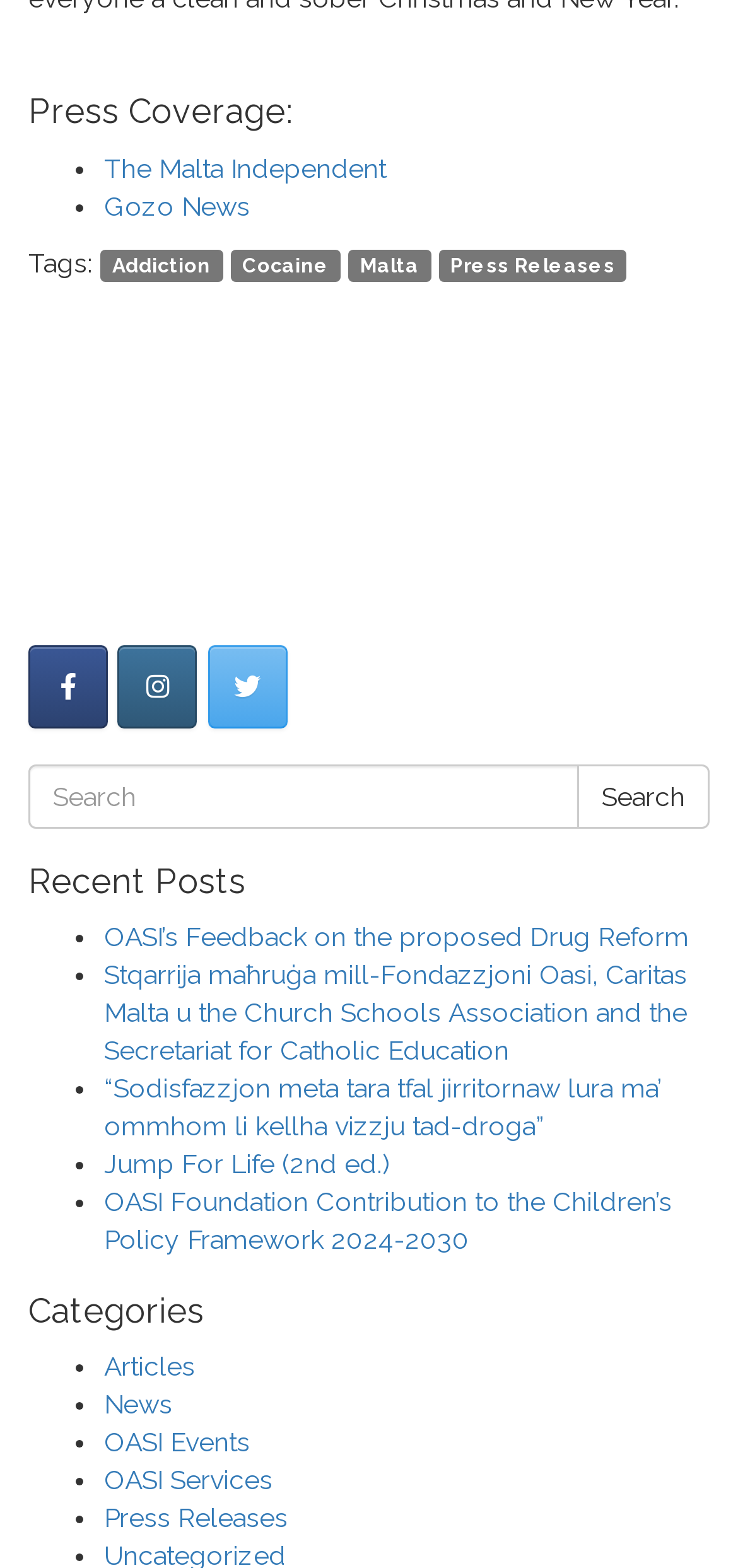What is the title of the second press coverage?
Analyze the image and deliver a detailed answer to the question.

I looked at the Press Coverage section and found the list of press coverages, which includes The Malta Independent and Gozo News, and I identified the title of the second press coverage as Gozo News.